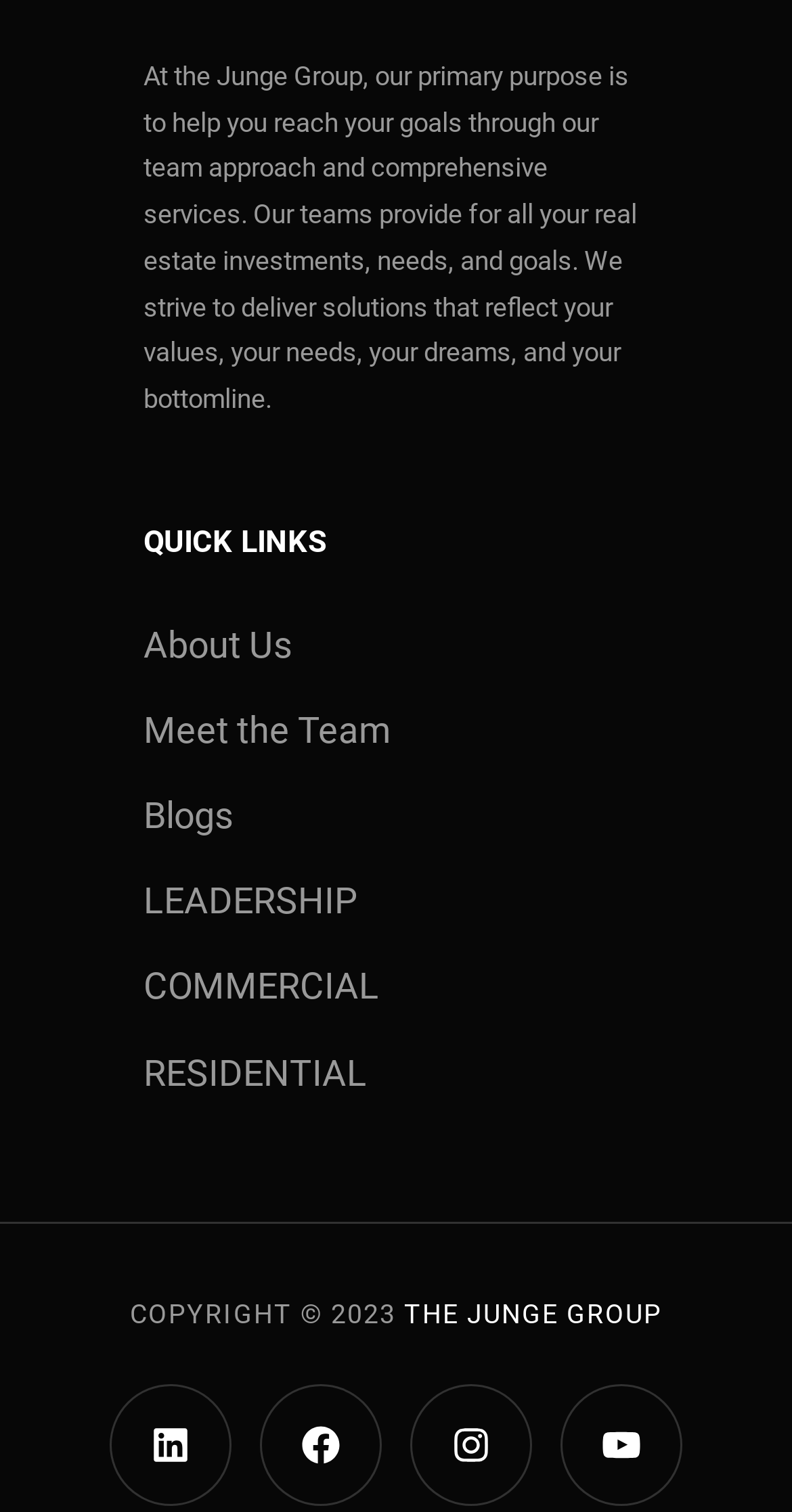What is the copyright year?
Based on the screenshot, give a detailed explanation to answer the question.

The copyright year is 2023, as stated in the StaticText element with the text 'COPYRIGHT © 2023'.